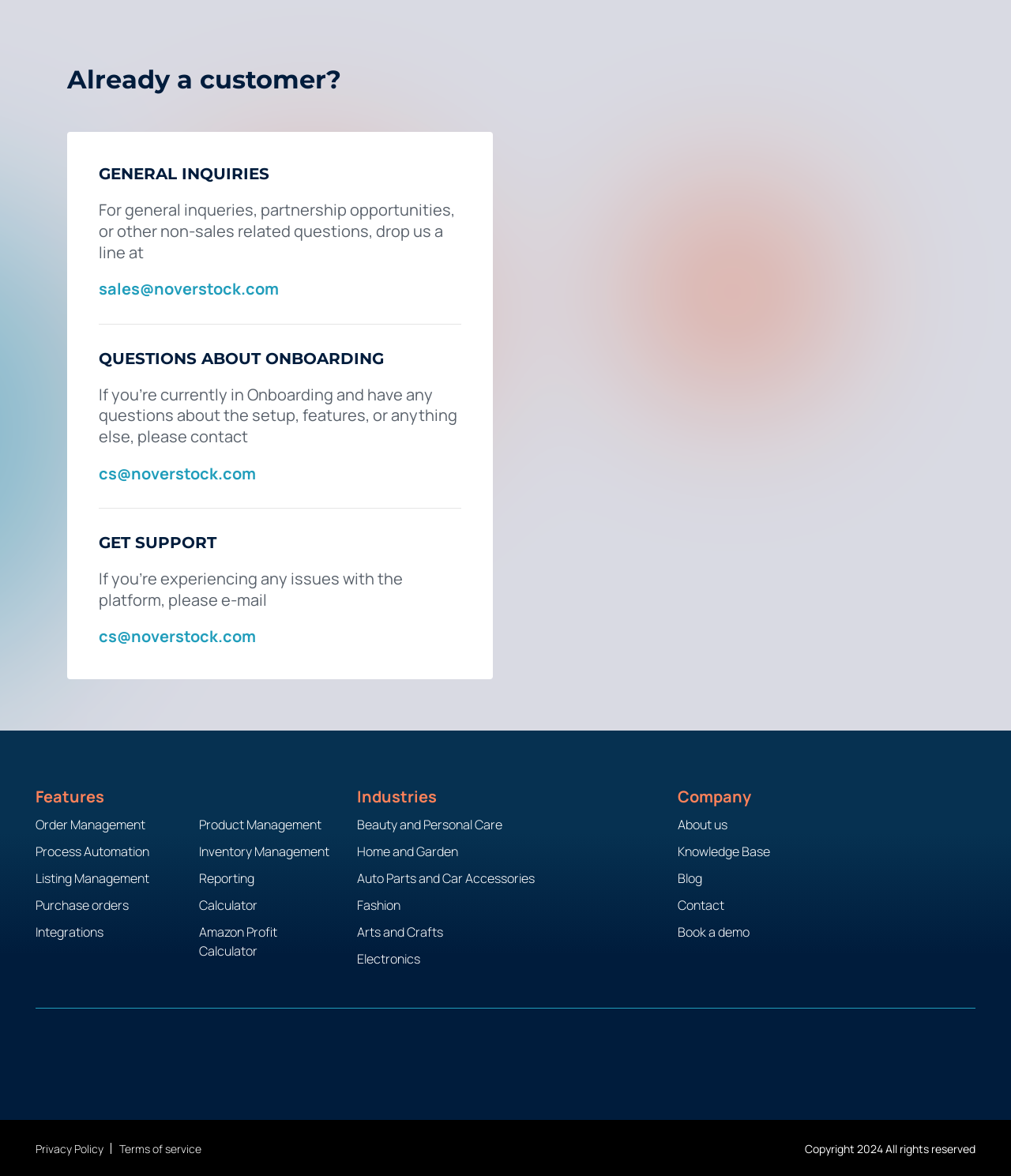Determine the bounding box coordinates for the area that needs to be clicked to fulfill this task: "Get support for onboarding questions". The coordinates must be given as four float numbers between 0 and 1, i.e., [left, top, right, bottom].

[0.097, 0.393, 0.253, 0.411]